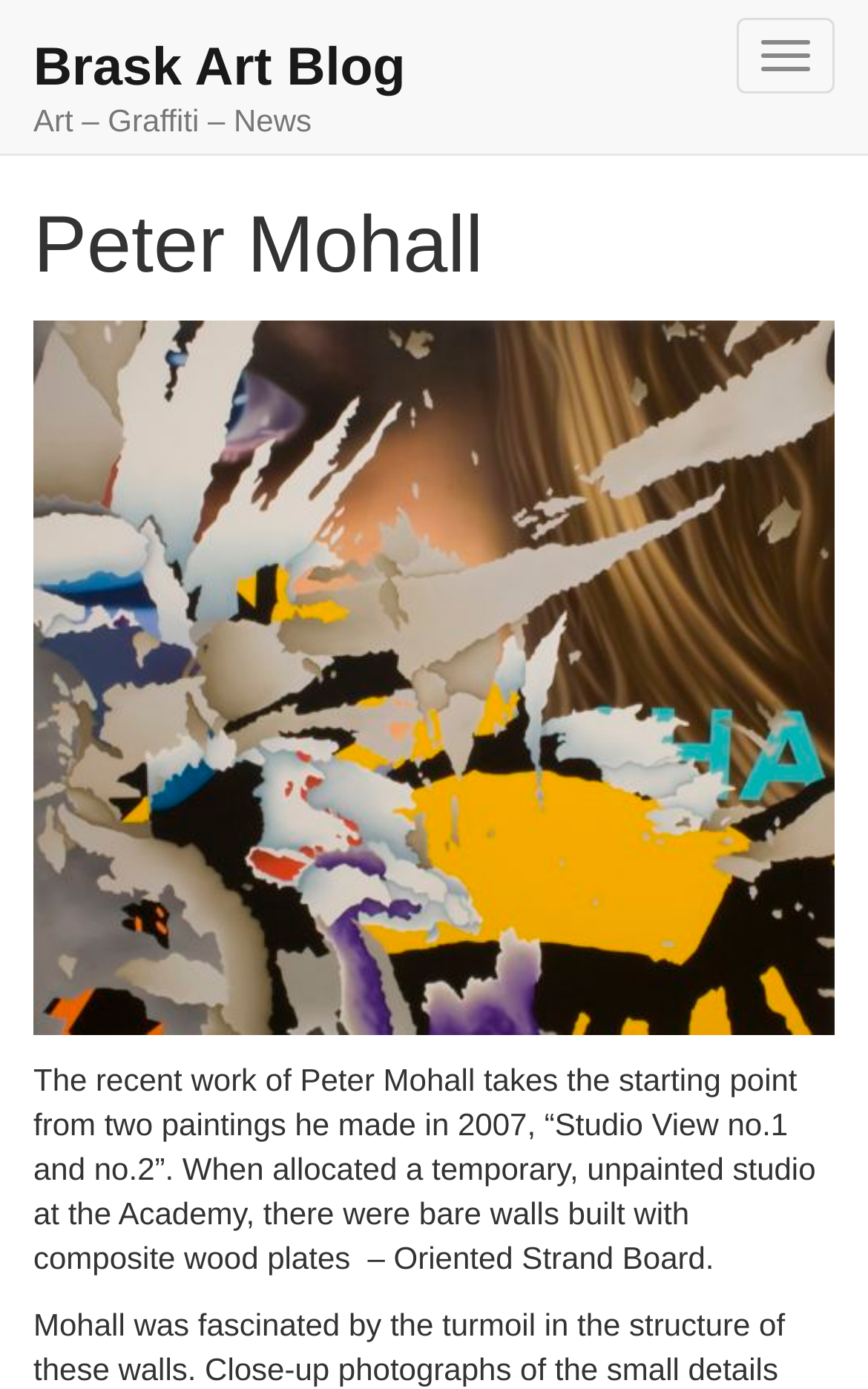Could you identify the text that serves as the heading for this webpage?

Brask Art Blog